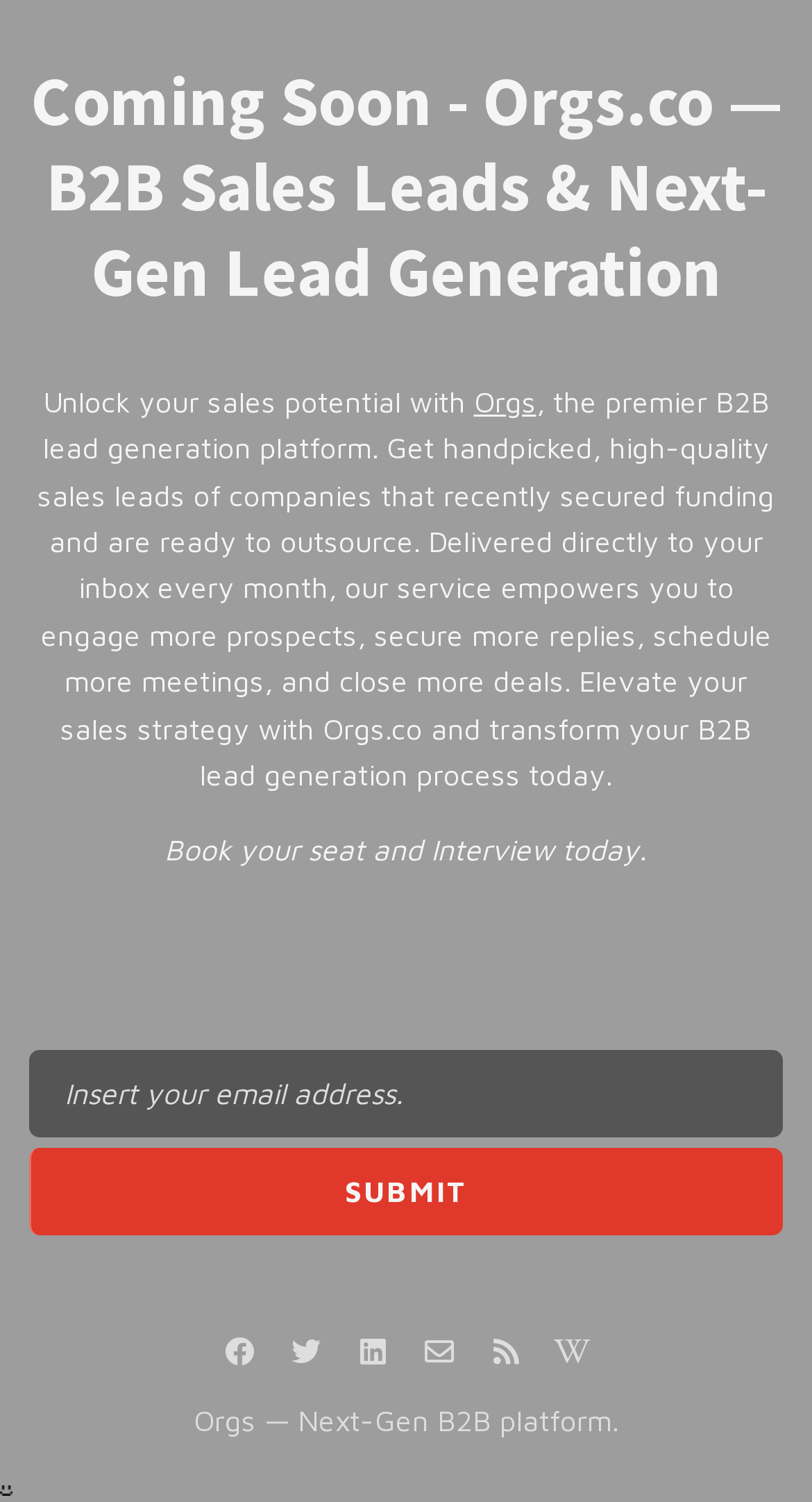Please specify the bounding box coordinates in the format (top-left x, top-left y, bottom-right x, bottom-right y), with values ranging from 0 to 1. Identify the bounding box for the UI component described as follows: value="Submit"

[0.036, 0.764, 0.964, 0.822]